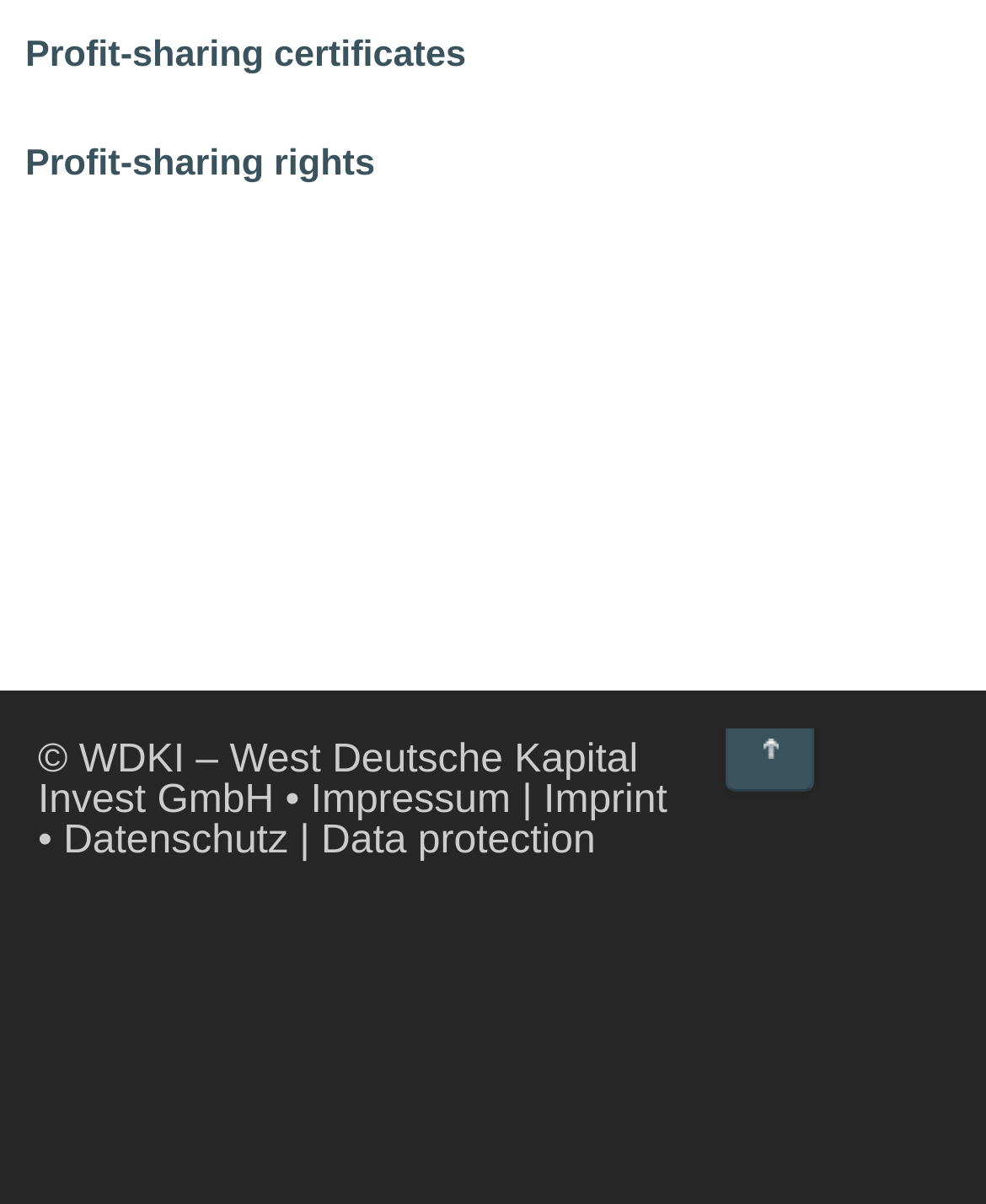Kindly respond to the following question with a single word or a brief phrase: 
What is the language of the webpage?

German and English